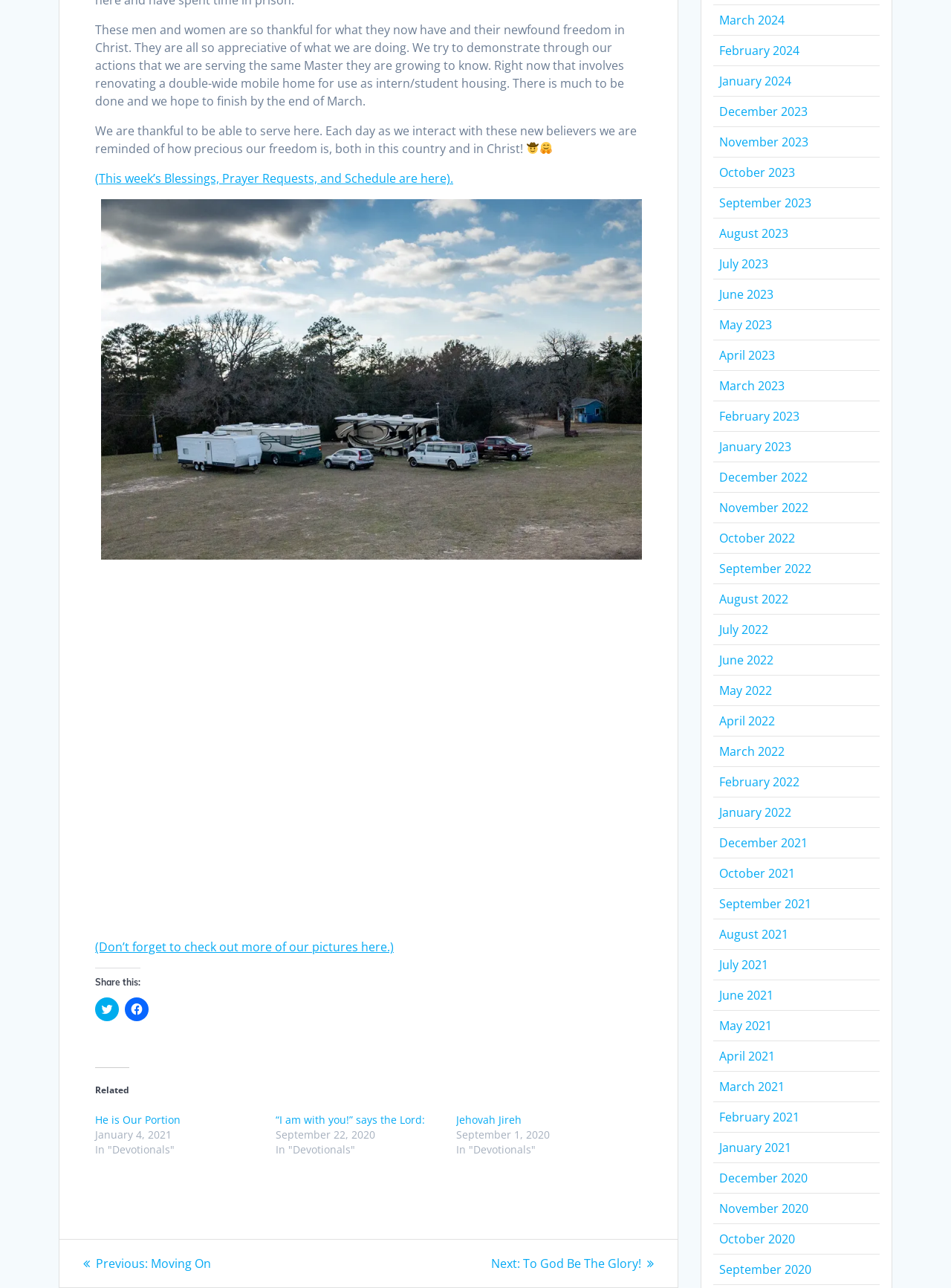Reply to the question below using a single word or brief phrase:
What is the topic of the devotionals?

Christianity